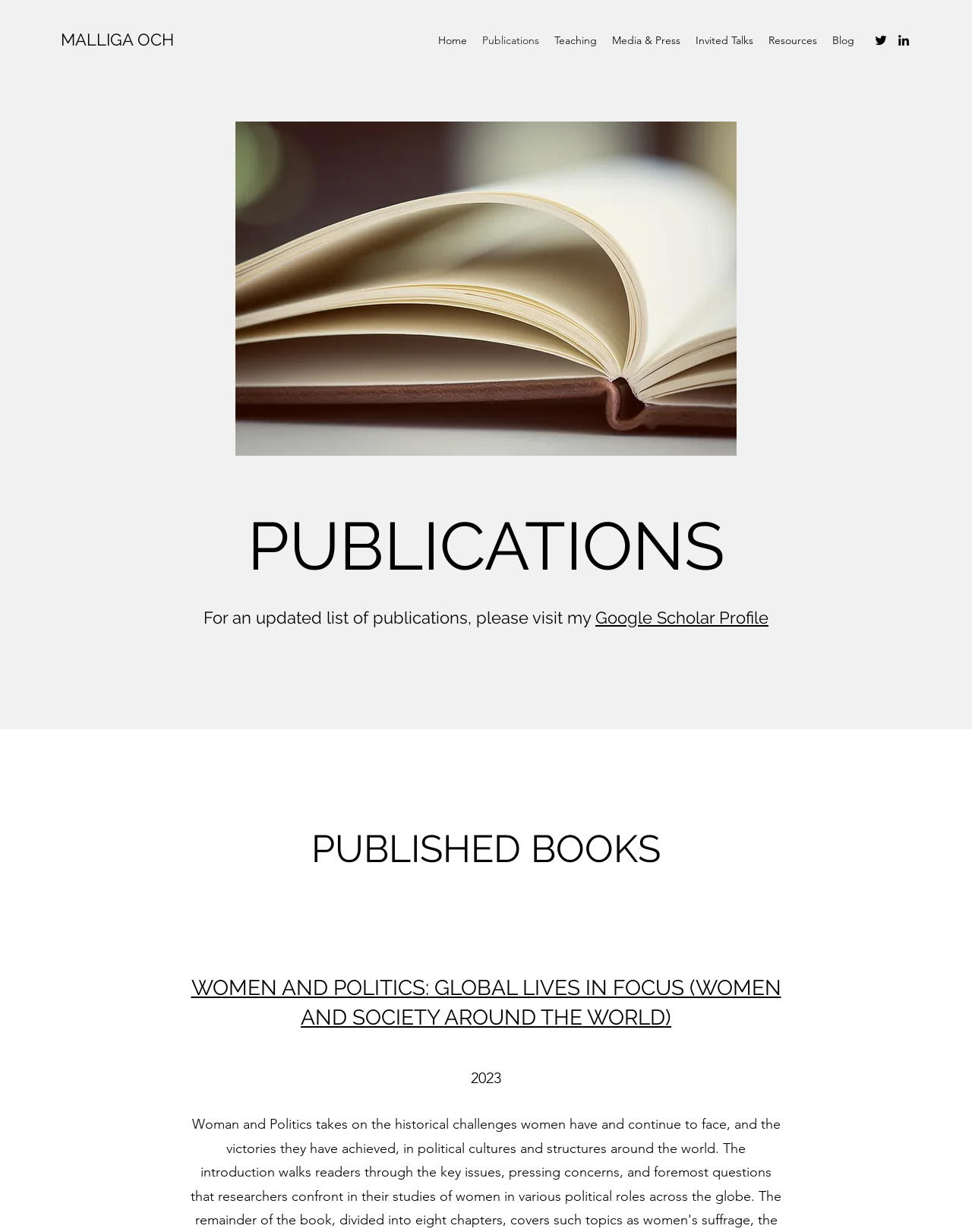How many navigation links are there? Refer to the image and provide a one-word or short phrase answer.

7